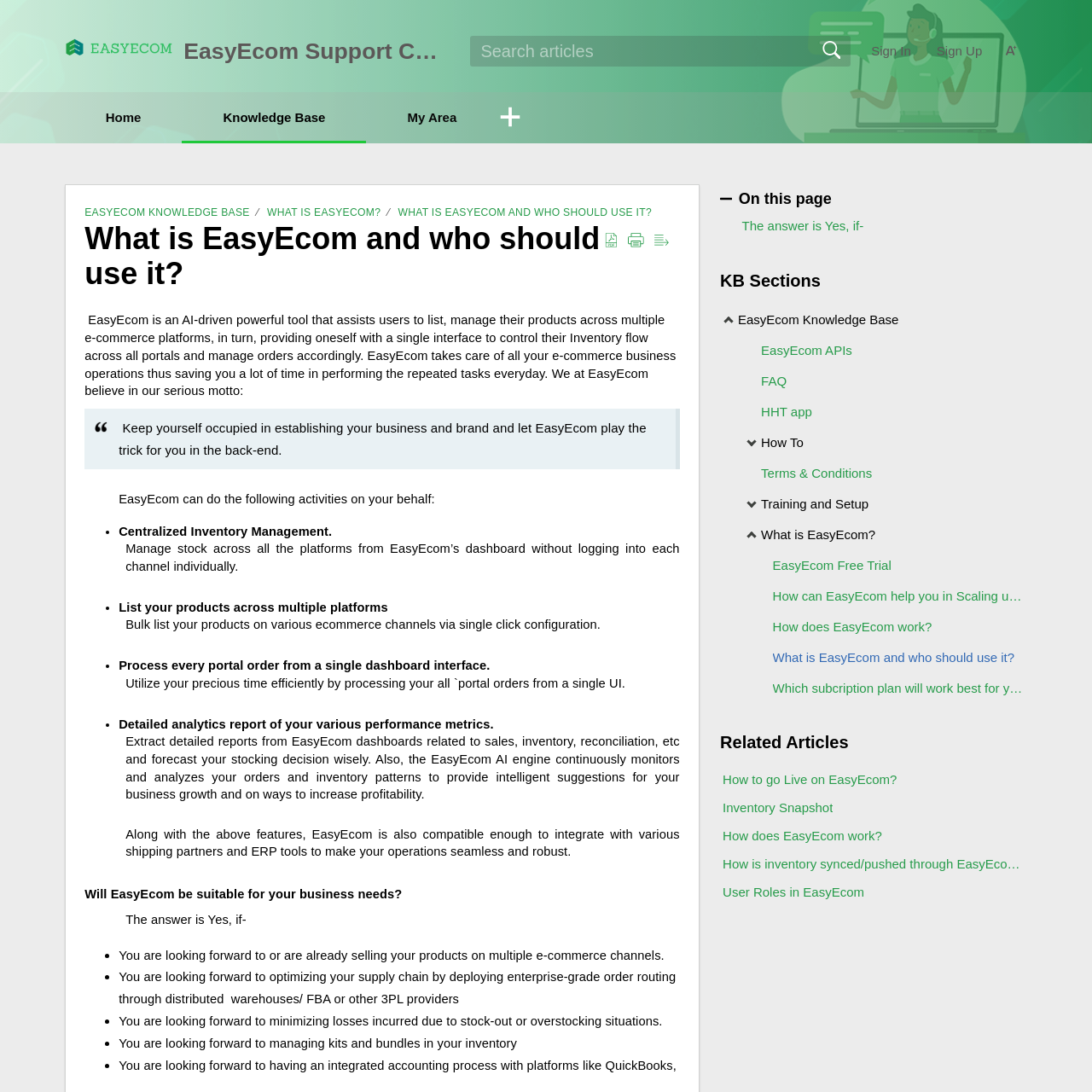Identify the bounding box coordinates of the part that should be clicked to carry out this instruction: "Search articles".

[0.431, 0.033, 0.779, 0.061]